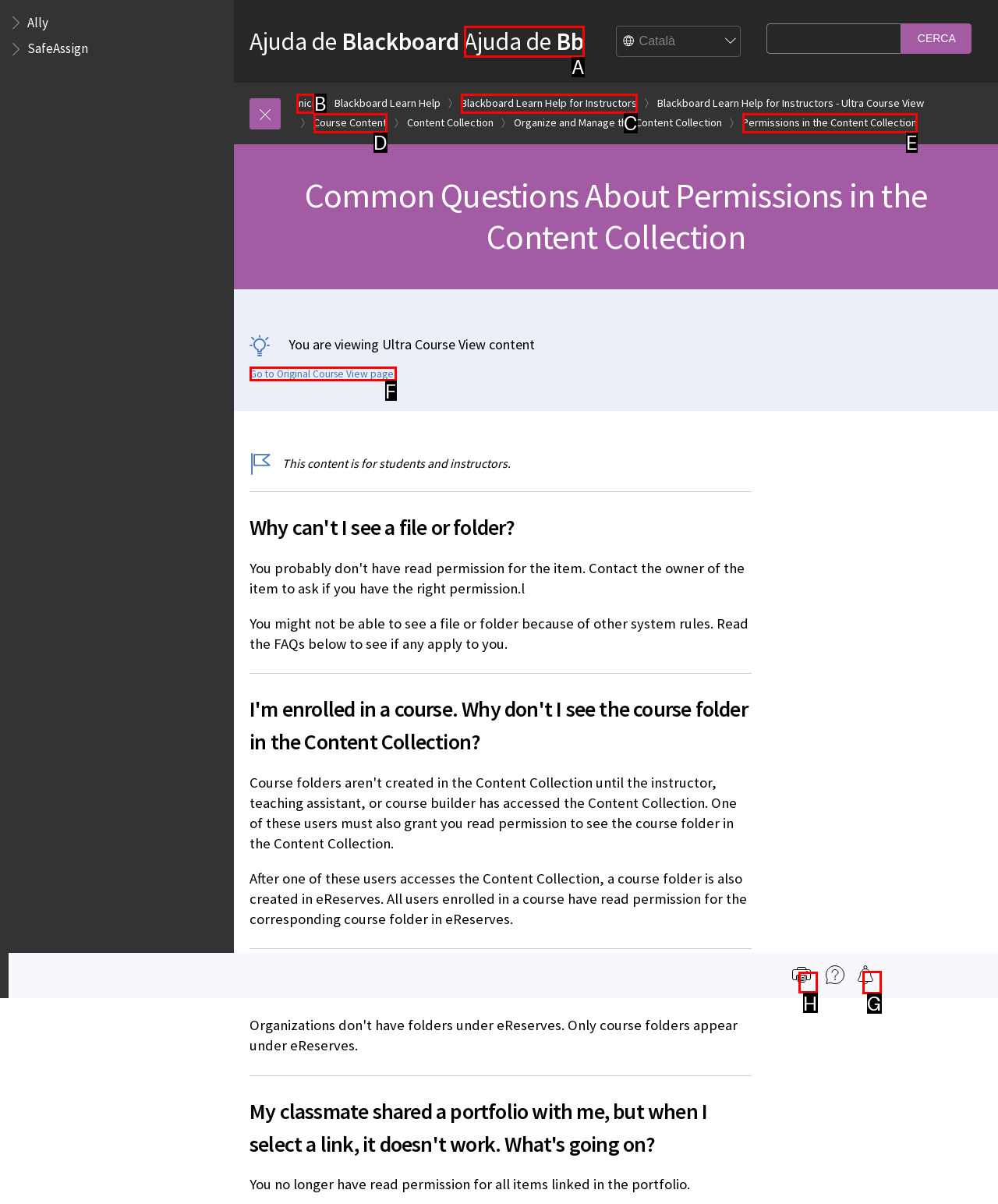Select the letter of the UI element that matches this task: click on 'Uncategorized'
Provide the answer as the letter of the correct choice.

None